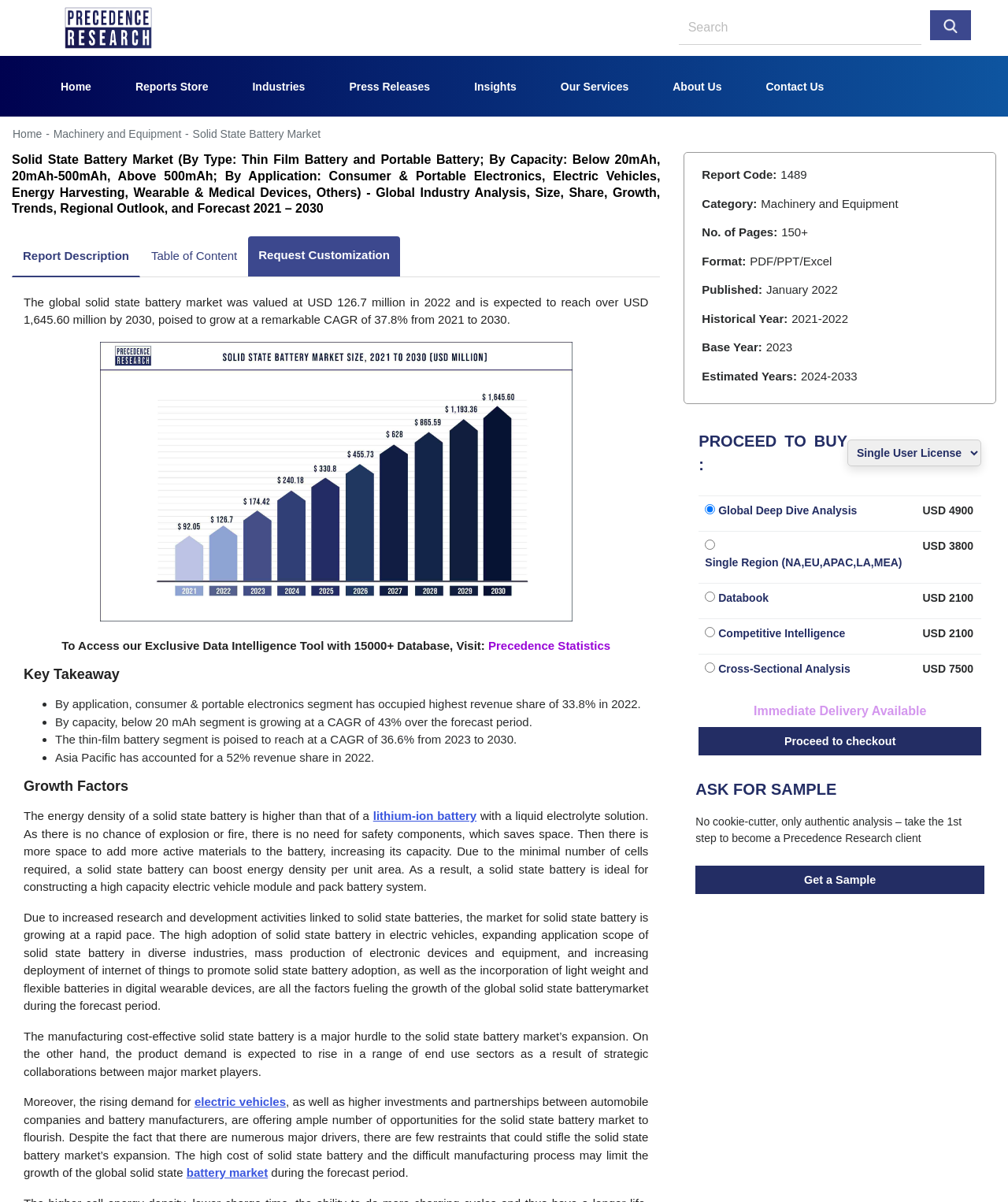Could you find the bounding box coordinates of the clickable area to complete this instruction: "go to home page"?

[0.04, 0.058, 0.114, 0.089]